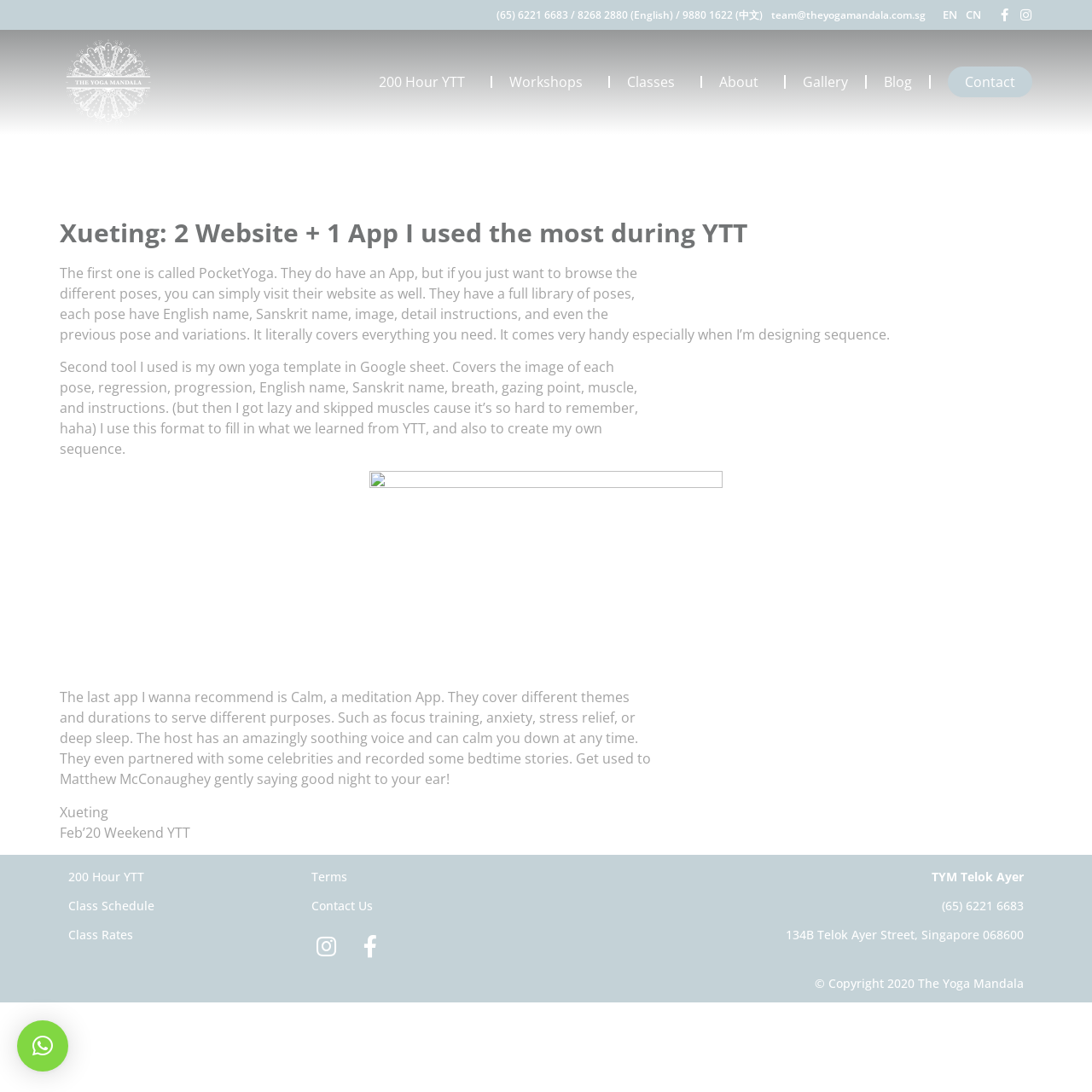What is the purpose of the yoga template in Google sheet?
Using the details shown in the screenshot, provide a comprehensive answer to the question.

The question asks for the purpose of the yoga template in Google sheet. After analyzing the webpage content, I found that the yoga template in Google sheet is used to design sequences, covering the image of each pose, regression, progression, English name, Sanskrit name, breath, gazing point, muscle, and instructions.